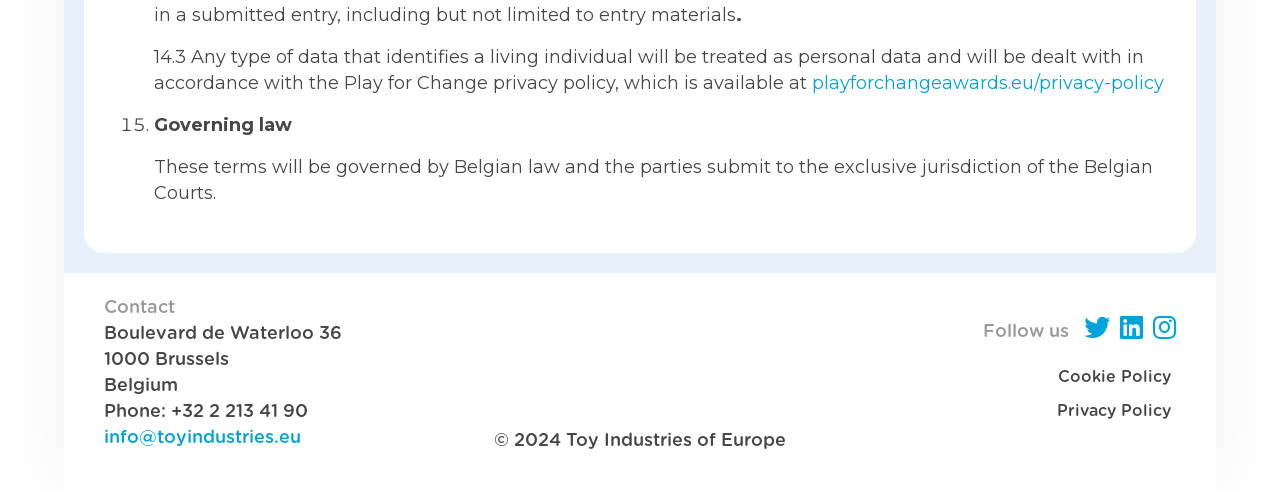What is the phone number of the contact?
Look at the screenshot and respond with one word or a short phrase.

+32 2 213 41 90